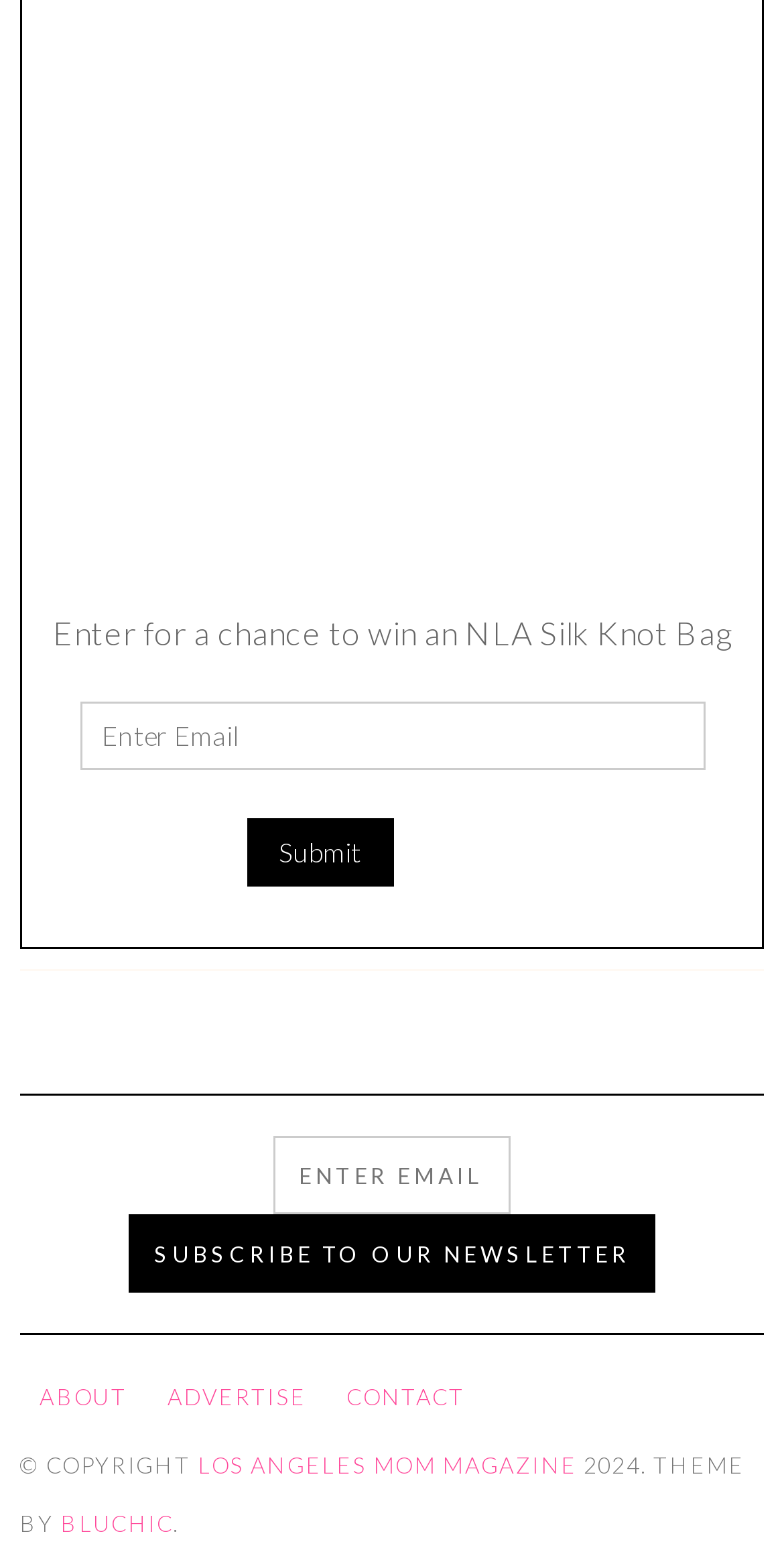Identify the bounding box coordinates of the specific part of the webpage to click to complete this instruction: "View the Team page".

None